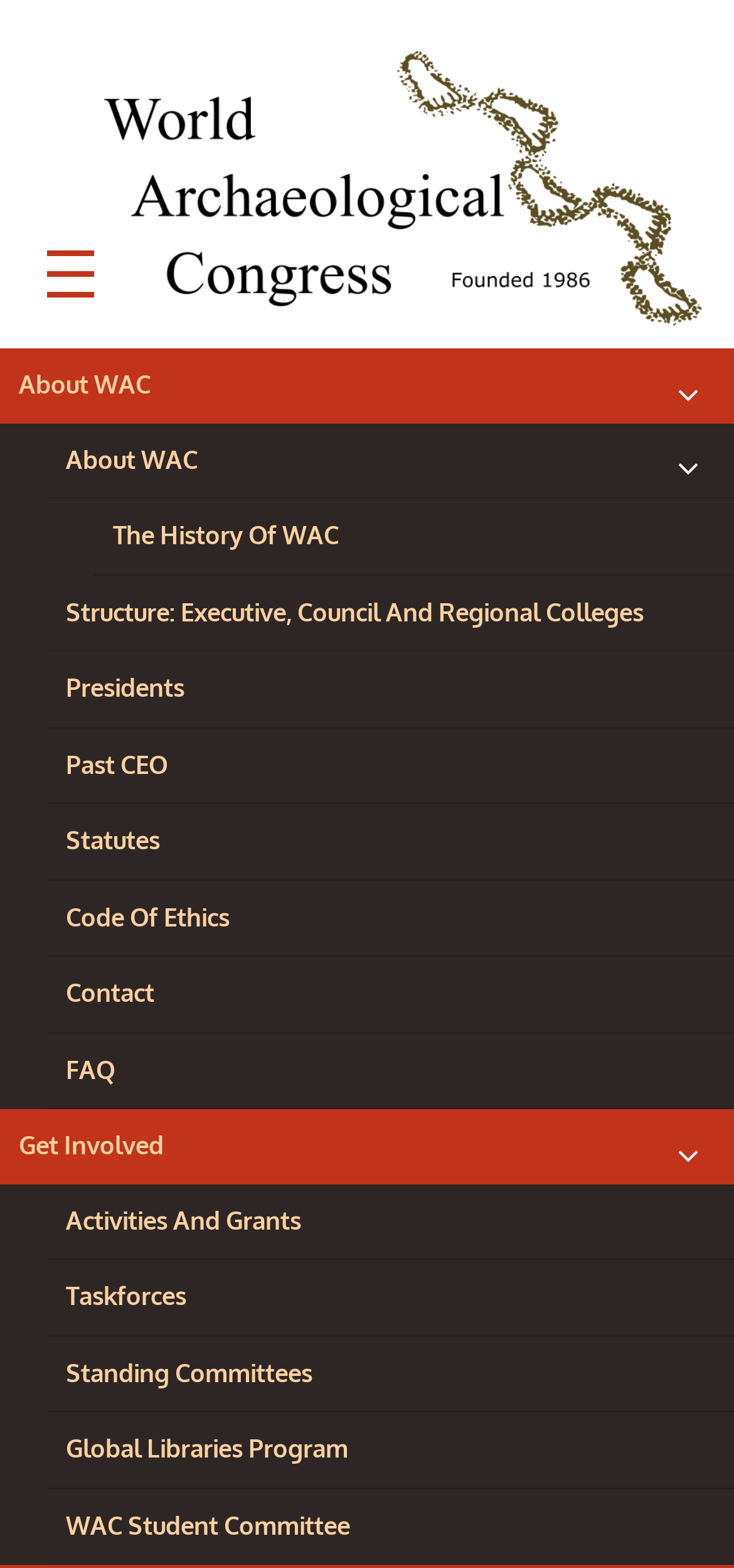Identify the coordinates of the bounding box for the element that must be clicked to accomplish the instruction: "View the History Of WAC".

[0.128, 0.318, 1.0, 0.367]